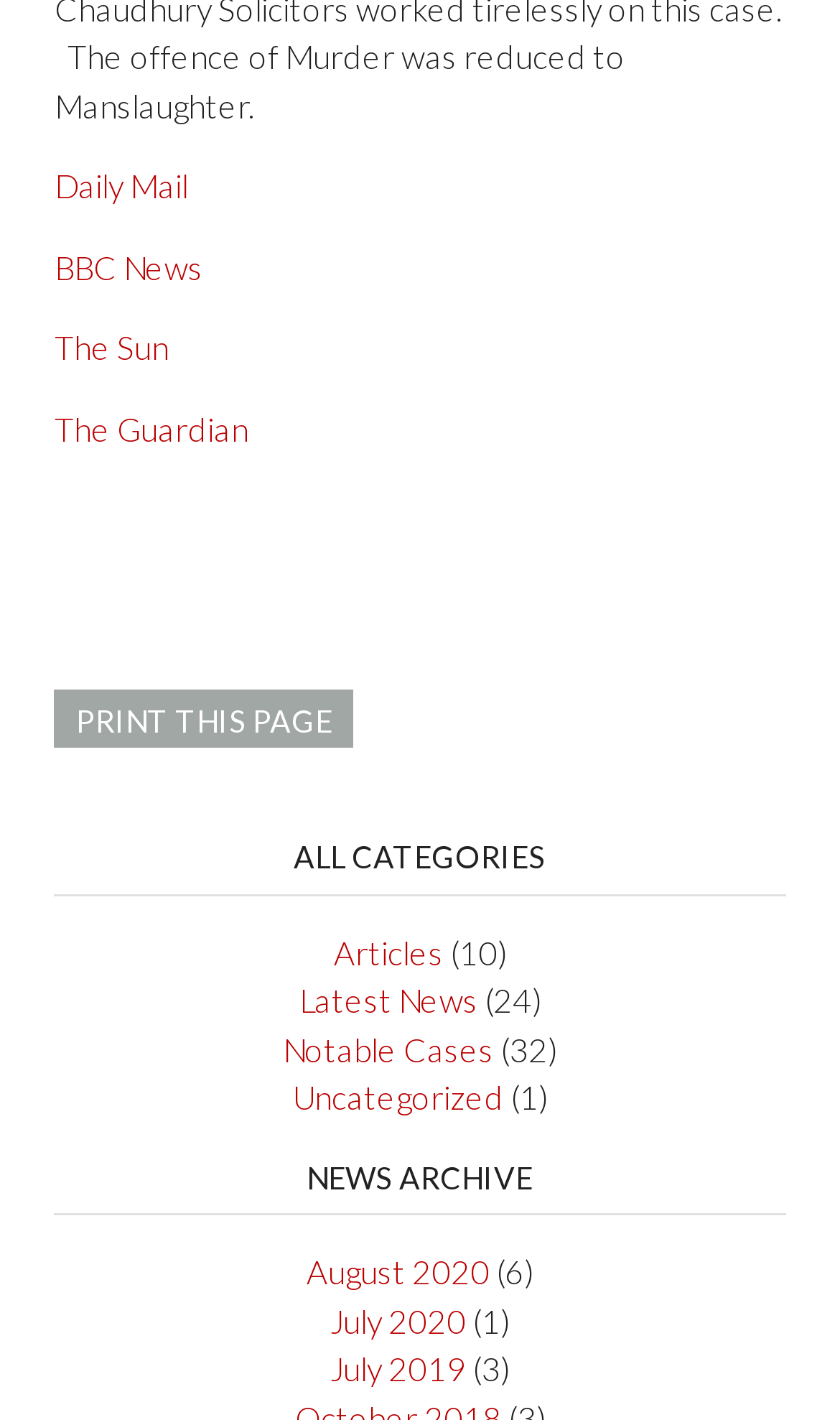What is the purpose of the 'PRINT THIS PAGE' button?
Please give a detailed and elaborate explanation in response to the question.

The purpose of the 'PRINT THIS PAGE' button can be inferred from its text content. The button is likely used to print the current webpage.